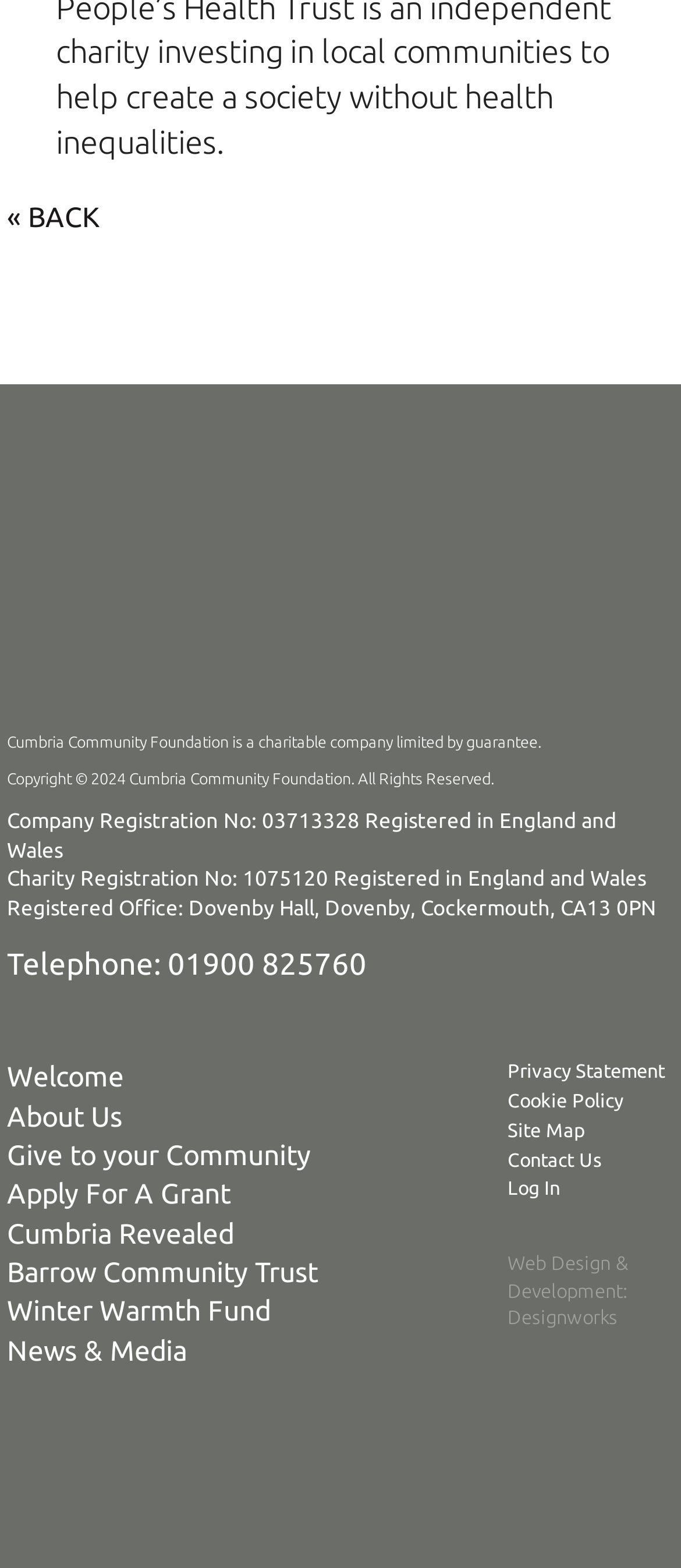Please determine the bounding box coordinates of the element to click on in order to accomplish the following task: "contact us". Ensure the coordinates are four float numbers ranging from 0 to 1, i.e., [left, top, right, bottom].

[0.745, 0.732, 0.883, 0.746]